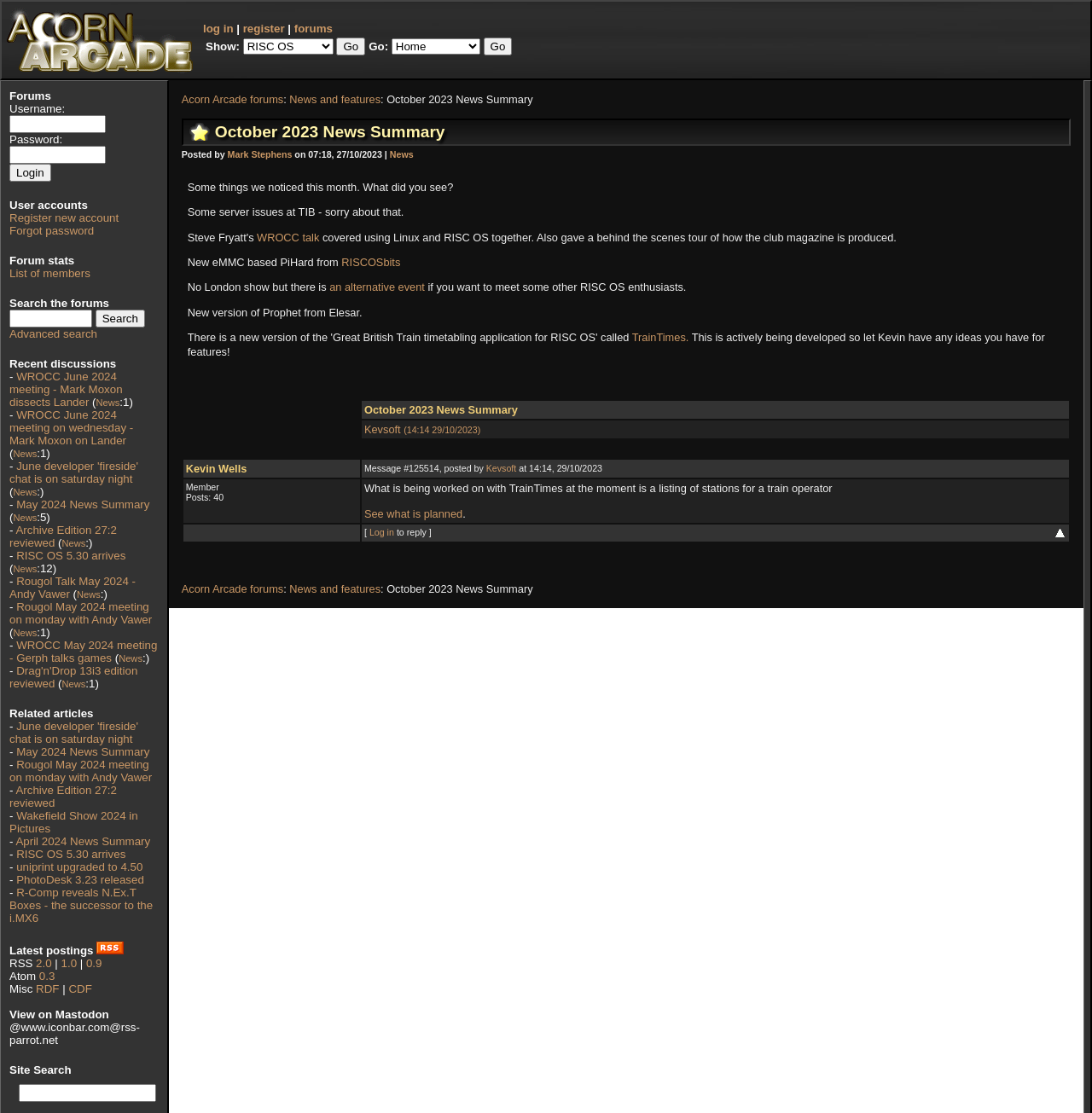Identify the bounding box of the HTML element described as: "Kevin Wells".

[0.17, 0.415, 0.226, 0.427]